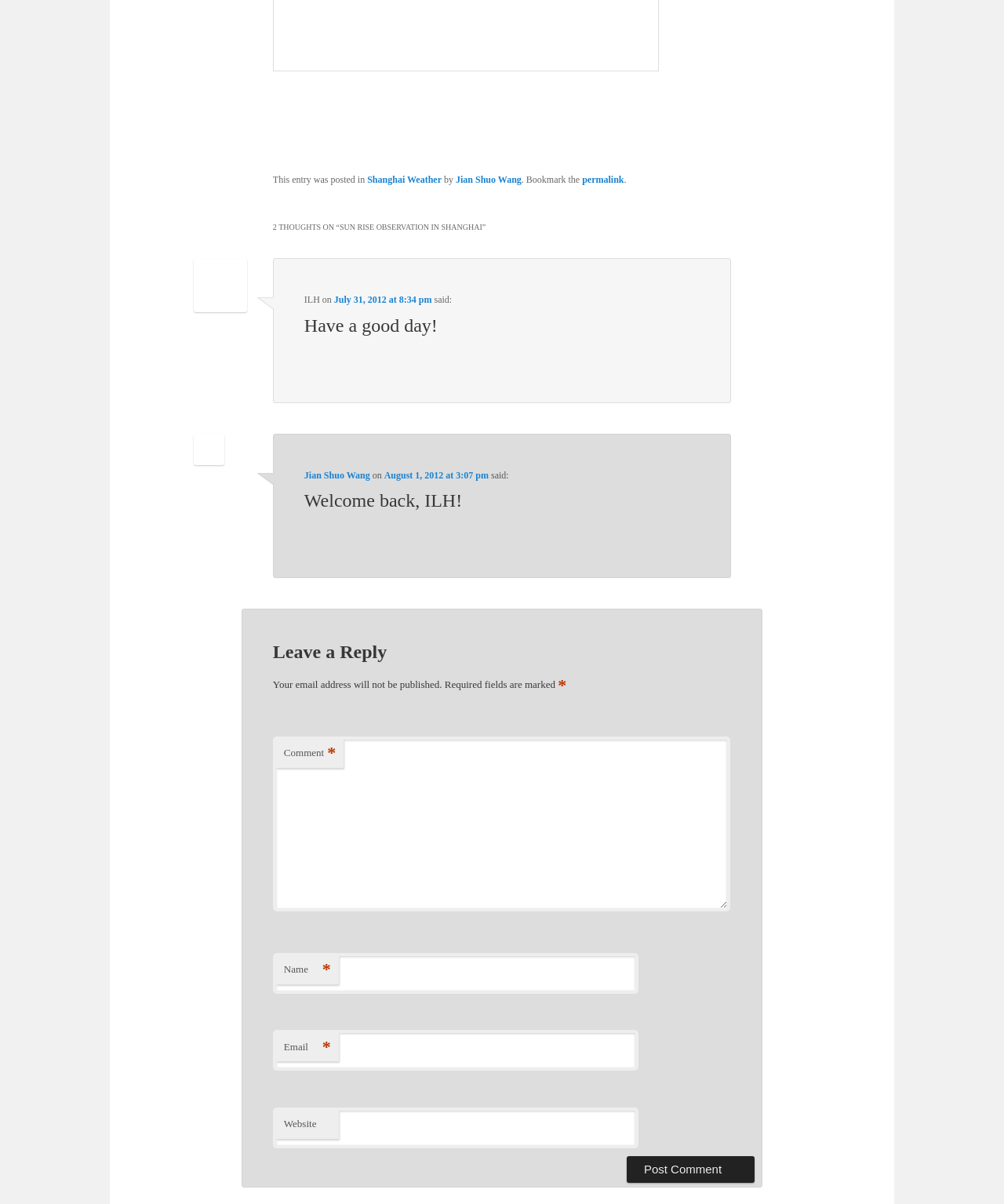Determine the bounding box coordinates for the clickable element to execute this instruction: "Check the tags related to MIMO technology". Provide the coordinates as four float numbers between 0 and 1, i.e., [left, top, right, bottom].

None